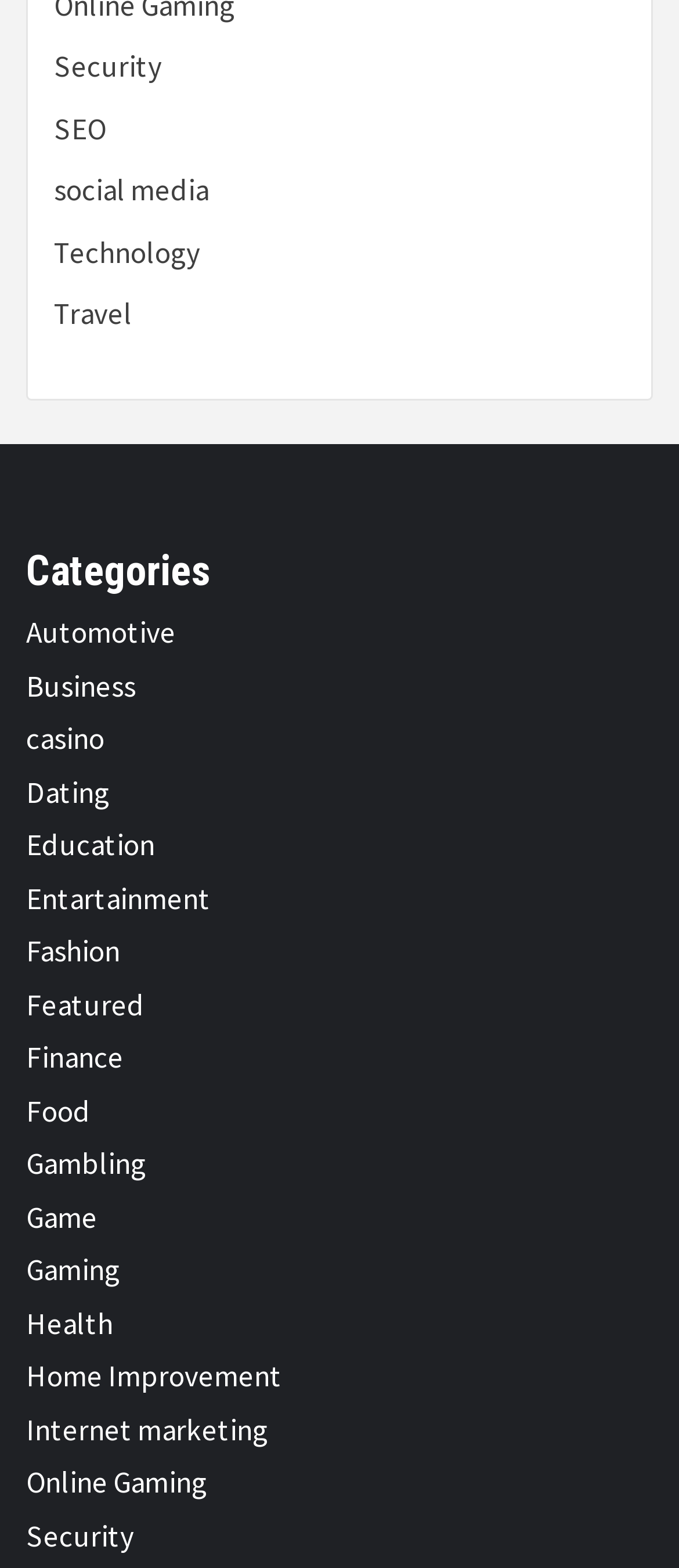Bounding box coordinates should be in the format (top-left x, top-left y, bottom-right x, bottom-right y) and all values should be floating point numbers between 0 and 1. Determine the bounding box coordinate for the UI element described as: Automotive

[0.038, 0.391, 0.259, 0.416]